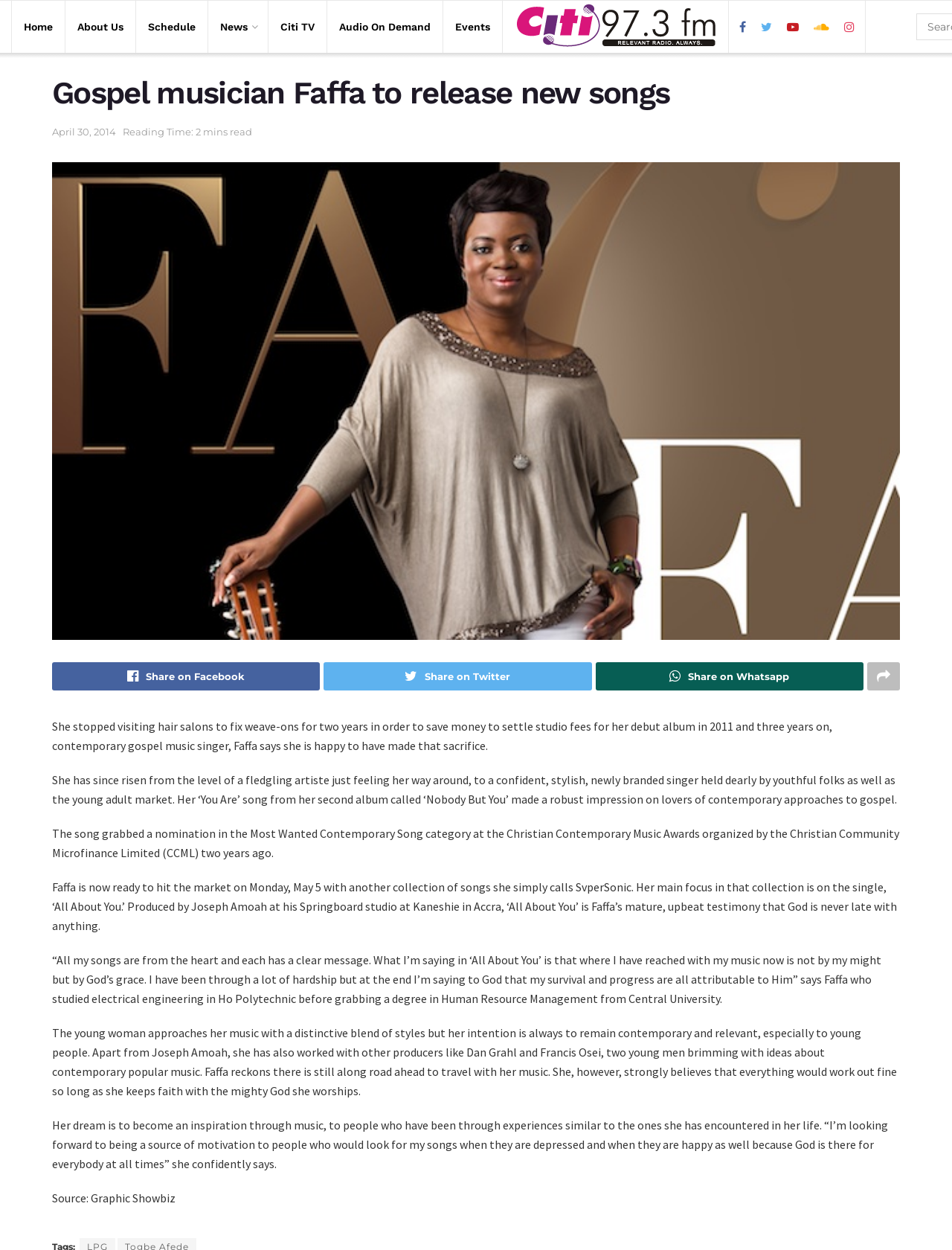Locate the bounding box coordinates of the element that should be clicked to execute the following instruction: "Listen to audio on demand".

[0.356, 0.013, 0.452, 0.03]